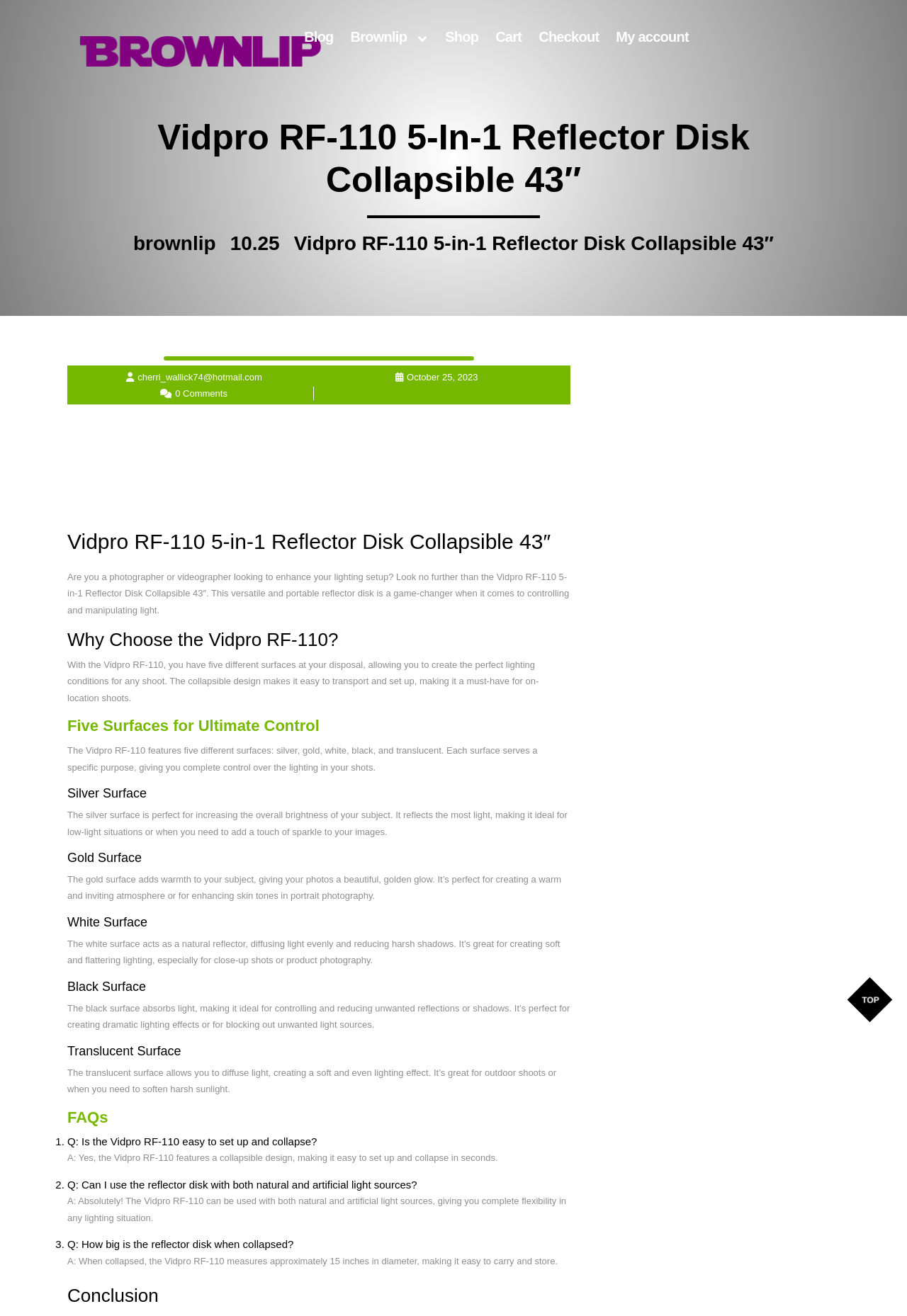Please identify the bounding box coordinates of the clickable area that will fulfill the following instruction: "Click the 'My account' link". The coordinates should be in the format of four float numbers between 0 and 1, i.e., [left, top, right, bottom].

[0.679, 0.022, 0.759, 0.034]